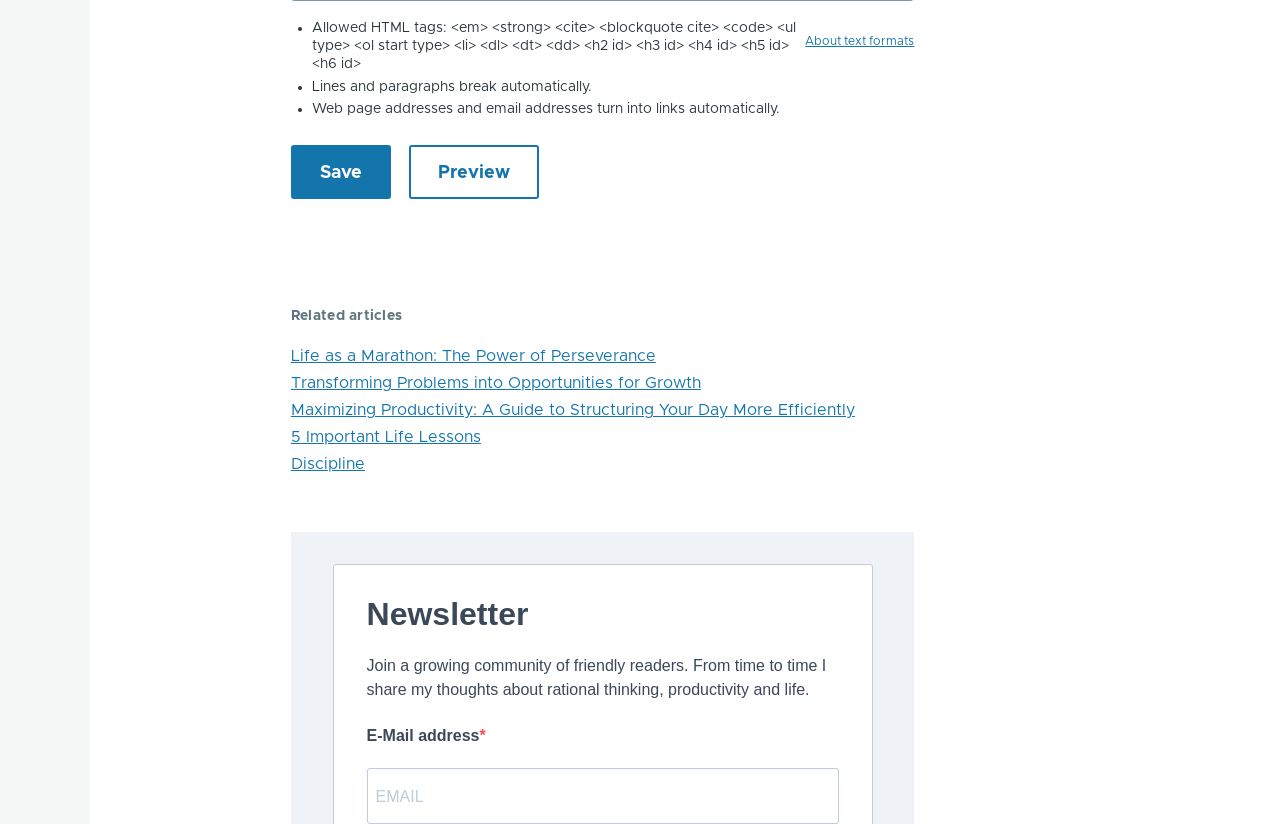Locate the bounding box of the UI element defined by this description: "About text formats". The coordinates should be given as four float numbers between 0 and 1, formatted as [left, top, right, bottom].

[0.629, 0.042, 0.714, 0.057]